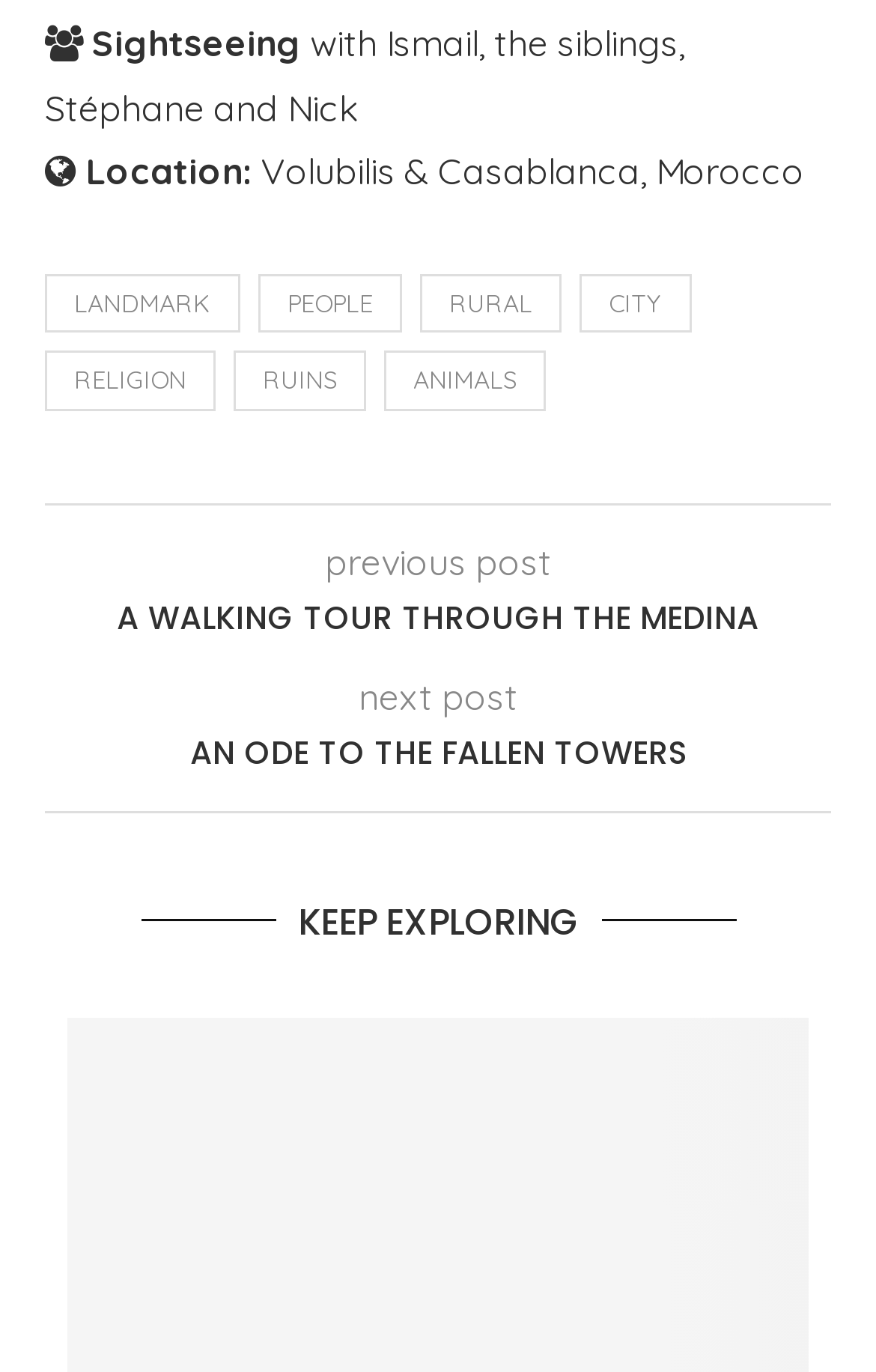Provide the bounding box coordinates of the UI element that matches the description: "corona".

None